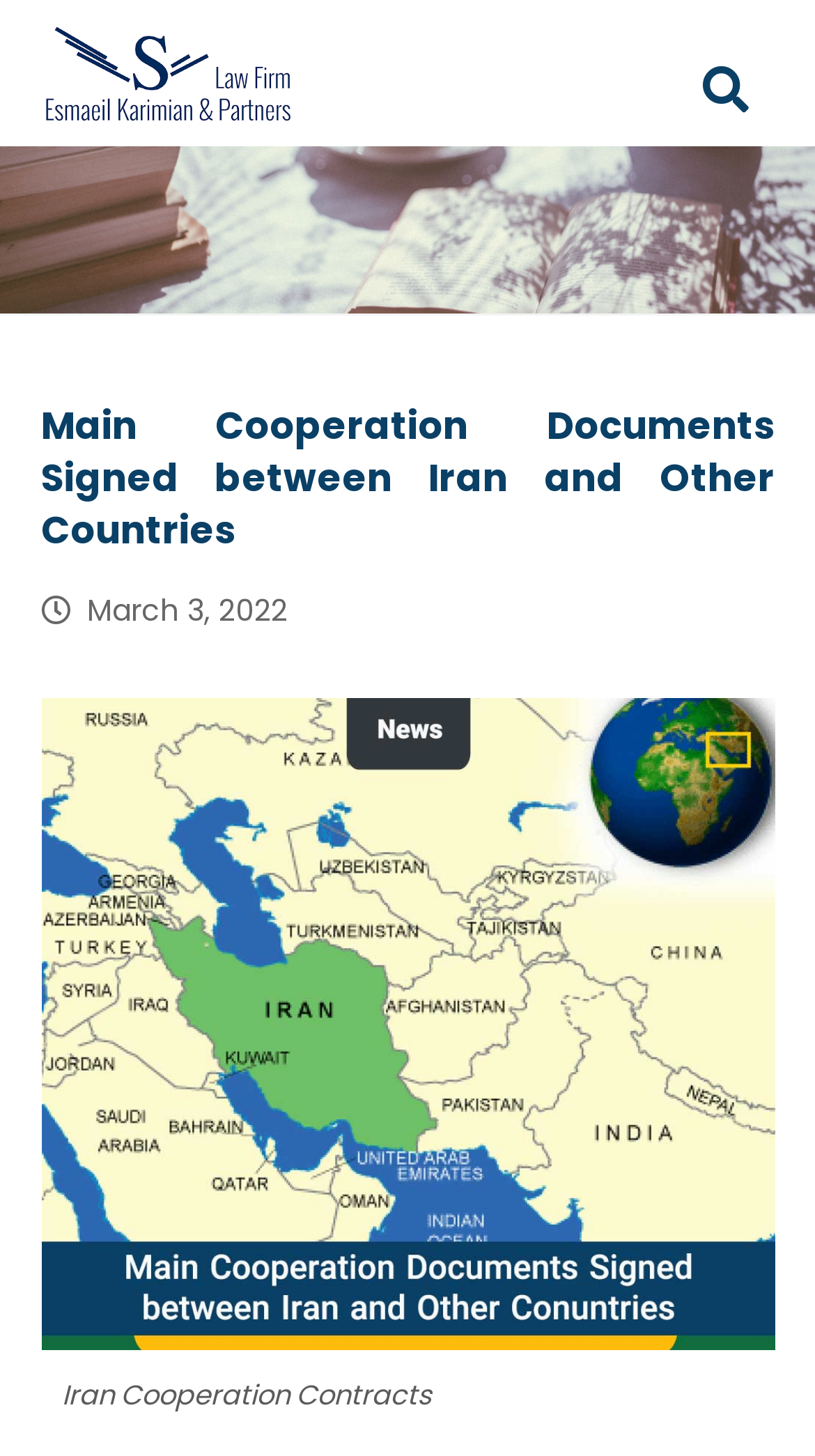Present a detailed account of what is displayed on the webpage.

The webpage appears to be about ESK Law Firm, specifically highlighting cooperation documents signed between Iran and other countries. At the top, there is a layout table spanning almost the entire width of the page. Within this table, there is a link to "ESK Law Firm" accompanied by an image with the same name, positioned near the top-left corner of the page.

Below this, there is a main heading that reads "Main Cooperation Documents Signed between Iran and Other Countries", which is centered horizontally and takes up a significant portion of the page's height.

To the right of the heading, there is a link with a calendar icon and the text "March 3, 2022", indicating the date of the cooperation documents. This link is positioned slightly above the midpoint of the page.

Taking up most of the page's lower section is a large image titled "Iran Cooperation Contracts", which spans almost the entire width of the page.